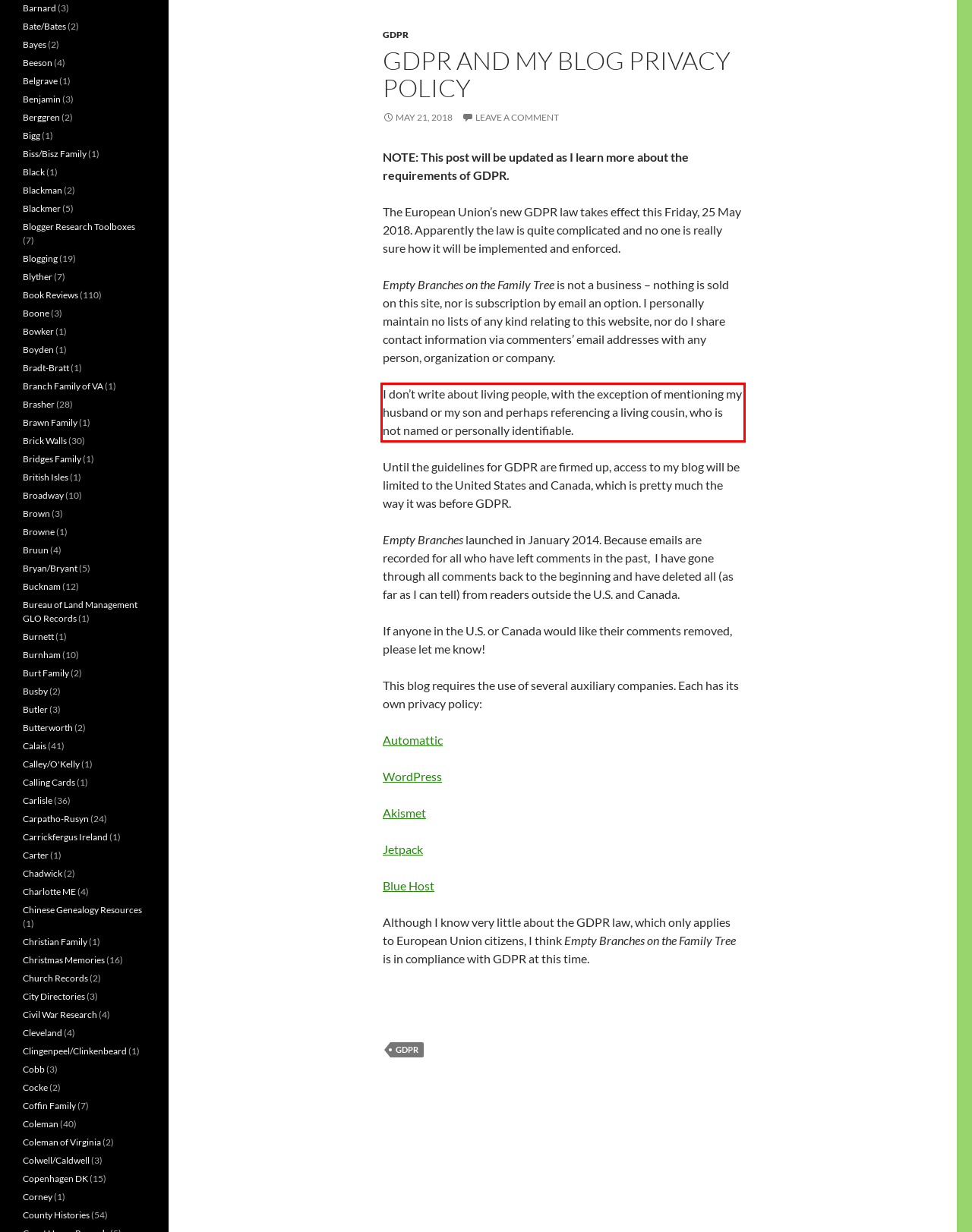You are provided with a screenshot of a webpage that includes a red bounding box. Extract and generate the text content found within the red bounding box.

I don’t write about living people, with the exception of mentioning my husband or my son and perhaps referencing a living cousin, who is not named or personally identifiable.